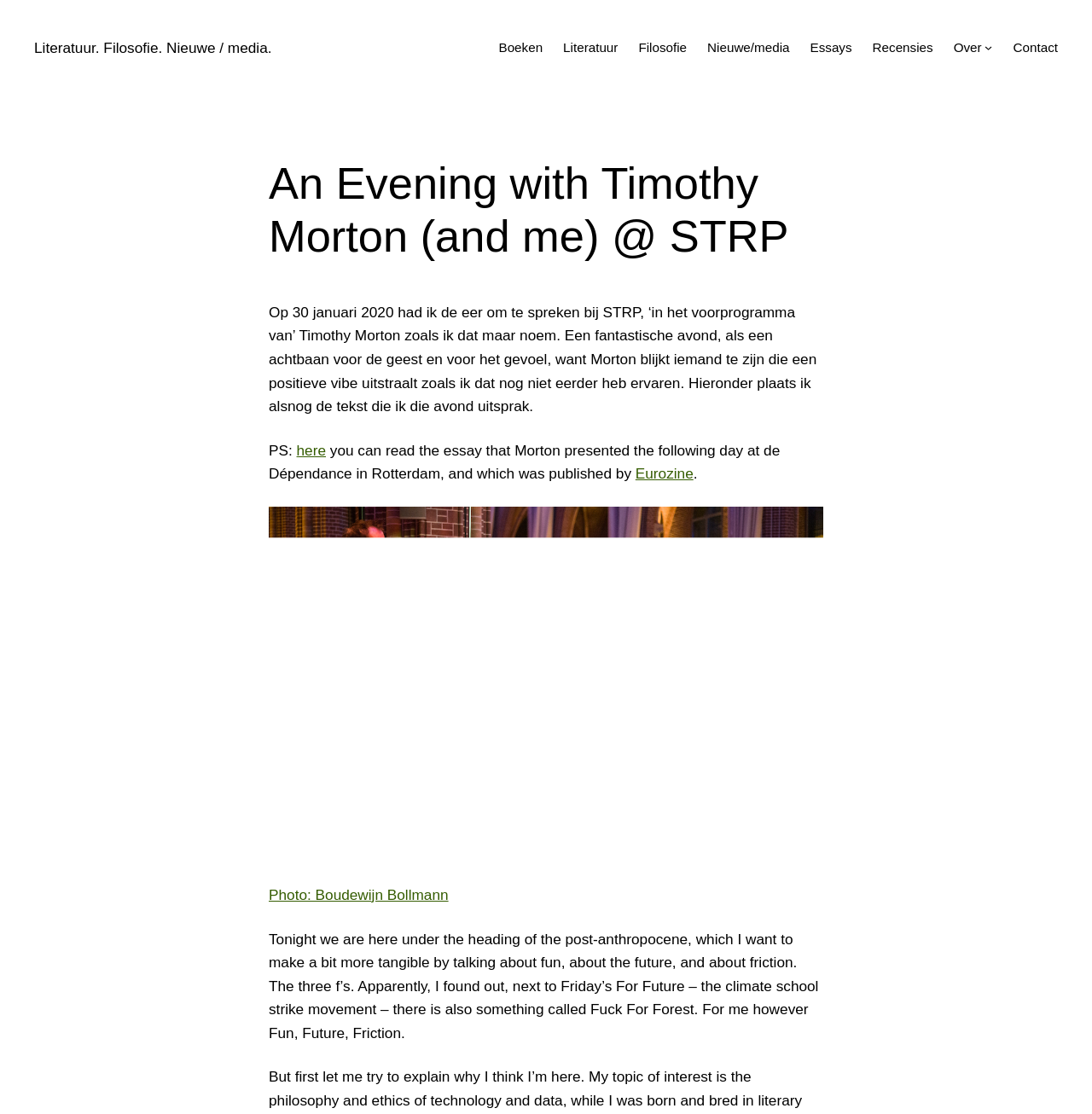Using the information in the image, give a detailed answer to the following question: What is the name of the movement mentioned in the webpage?

The webpage mentions a movement called 'Friday's For Future' which is a climate school strike movement. This movement is mentioned in the context of the author's talk about fun, future, and friction.